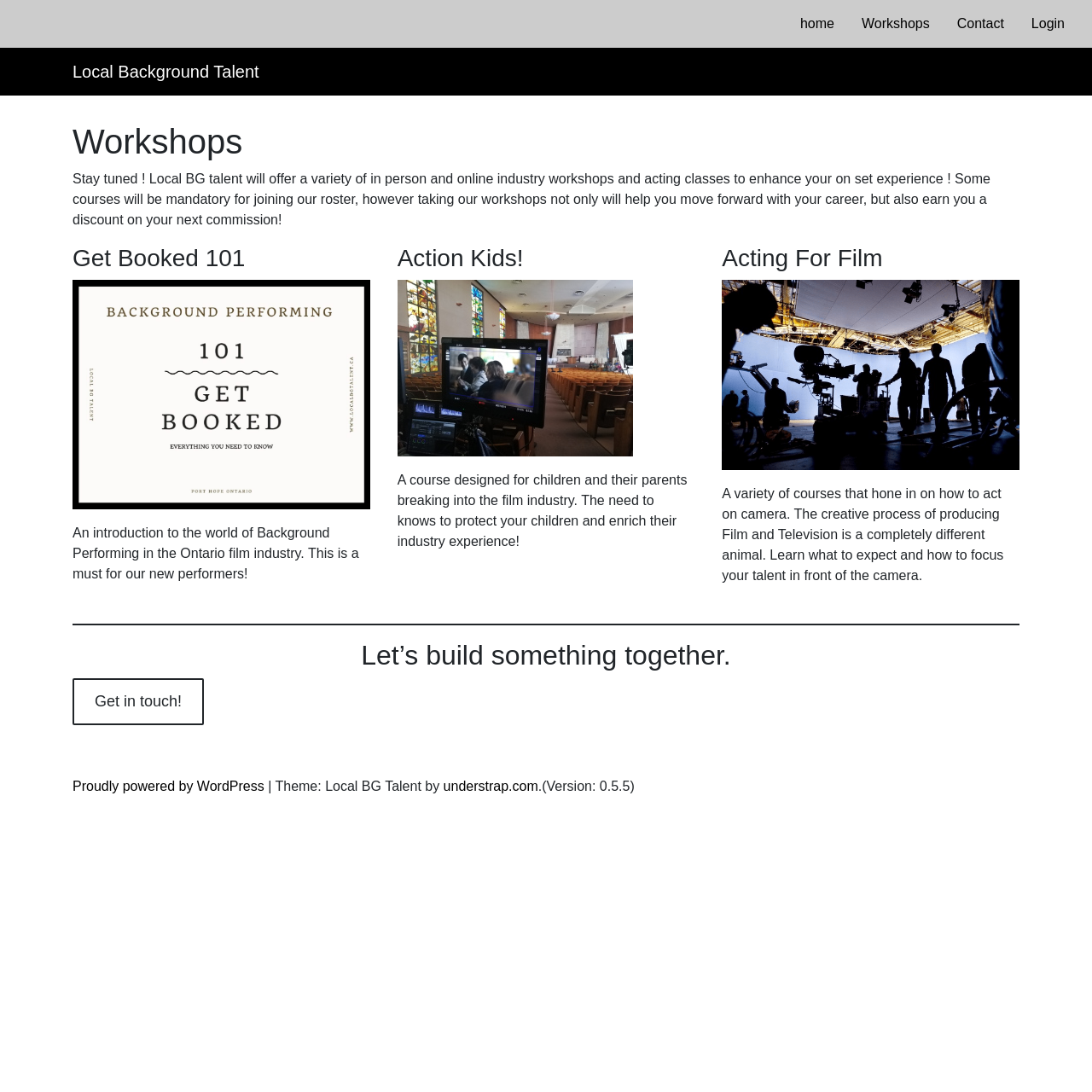What is the call to action at the bottom of the page?
Answer the question with a single word or phrase derived from the image.

Get in touch